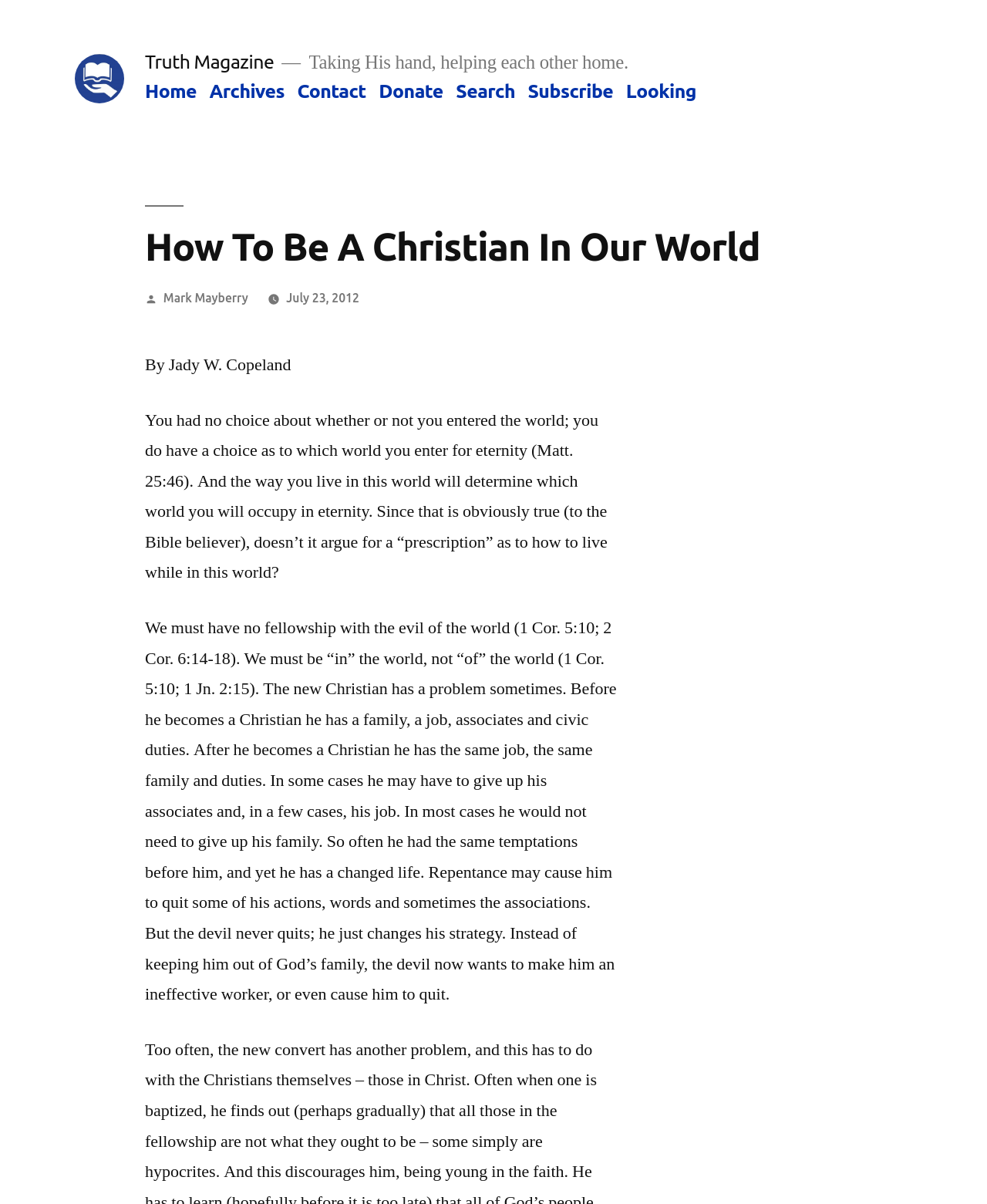What is the main topic of the article?
Carefully analyze the image and provide a thorough answer to the question.

The main topic of the article can be inferred from the heading 'How To Be A Christian In Our World' and the content of the article, which discusses how to live as a Christian in the world.